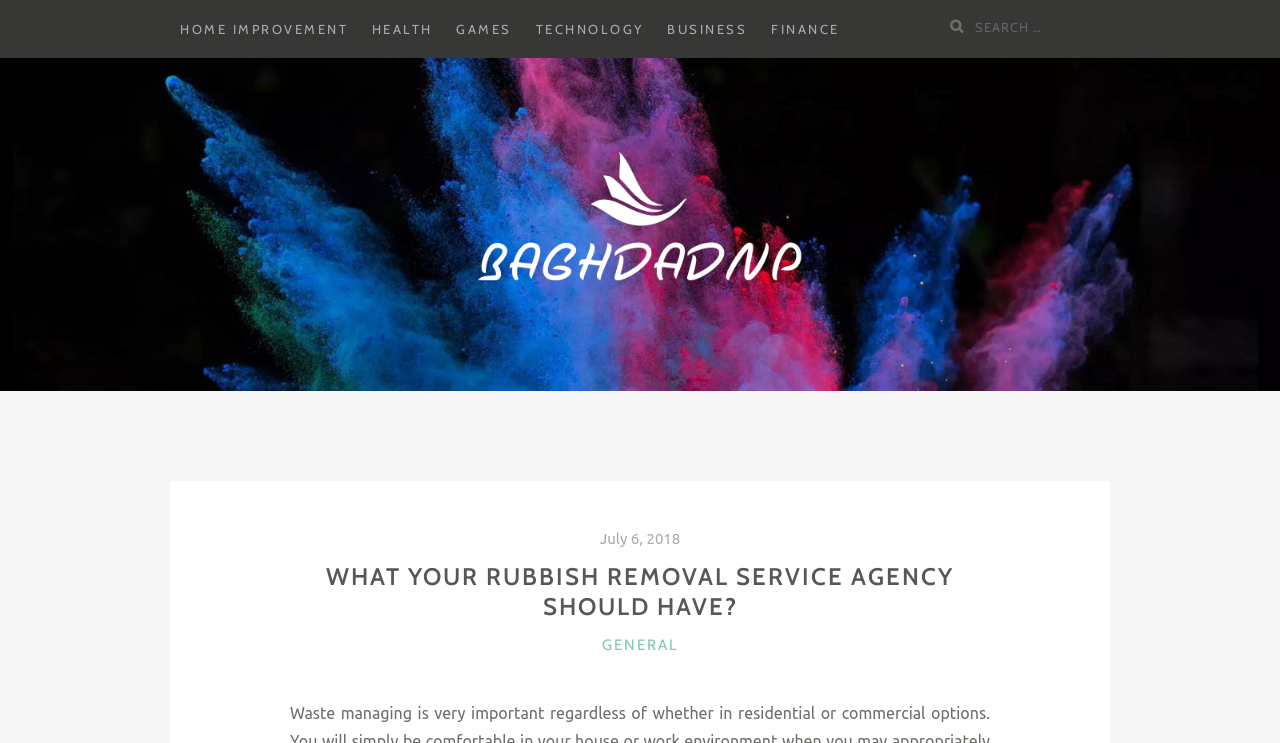Determine the coordinates of the bounding box for the clickable area needed to execute this instruction: "Check the date of the post".

[0.469, 0.713, 0.531, 0.736]